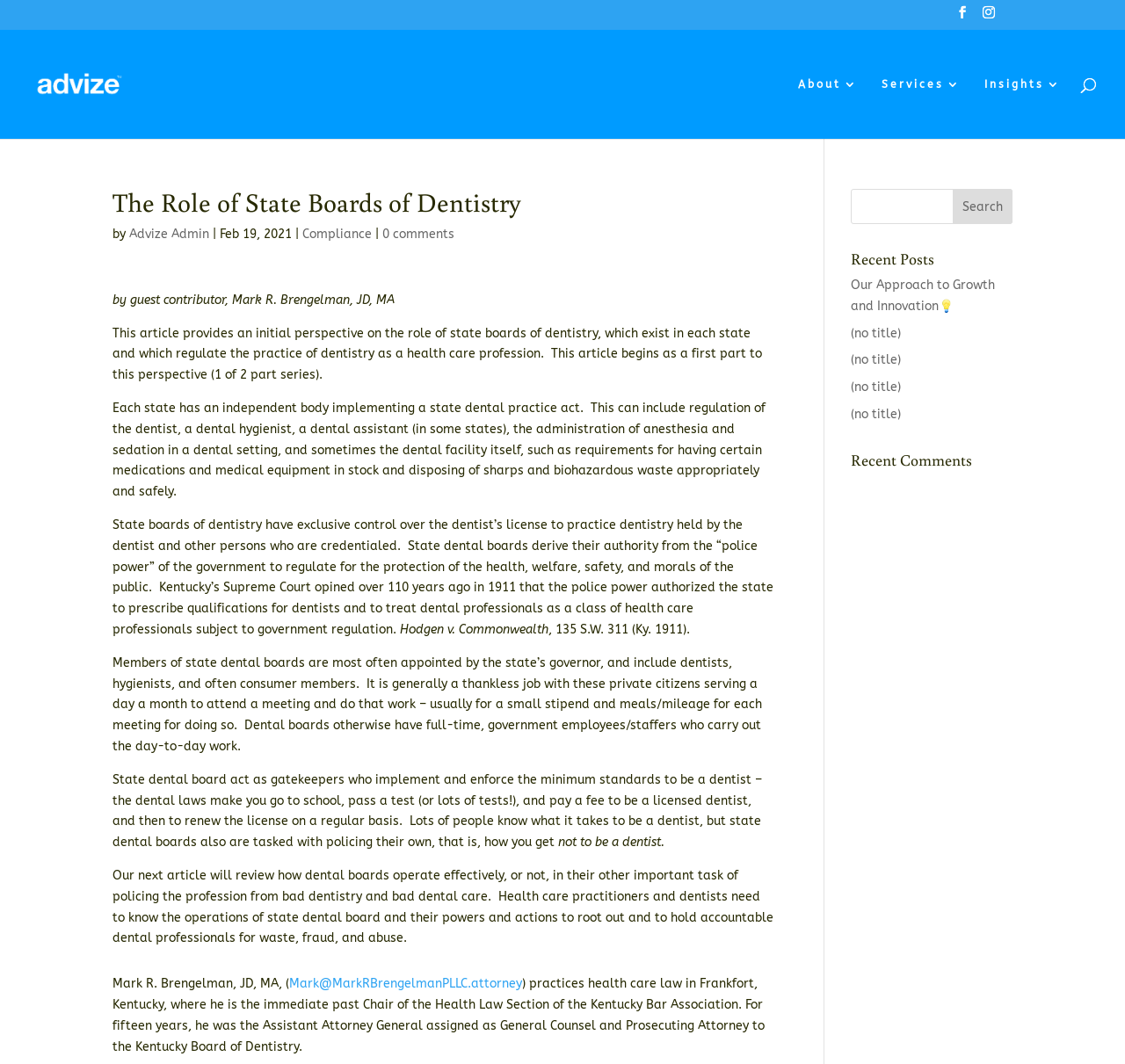Answer briefly with one word or phrase:
What is the role of state dental boards?

Gatekeepers